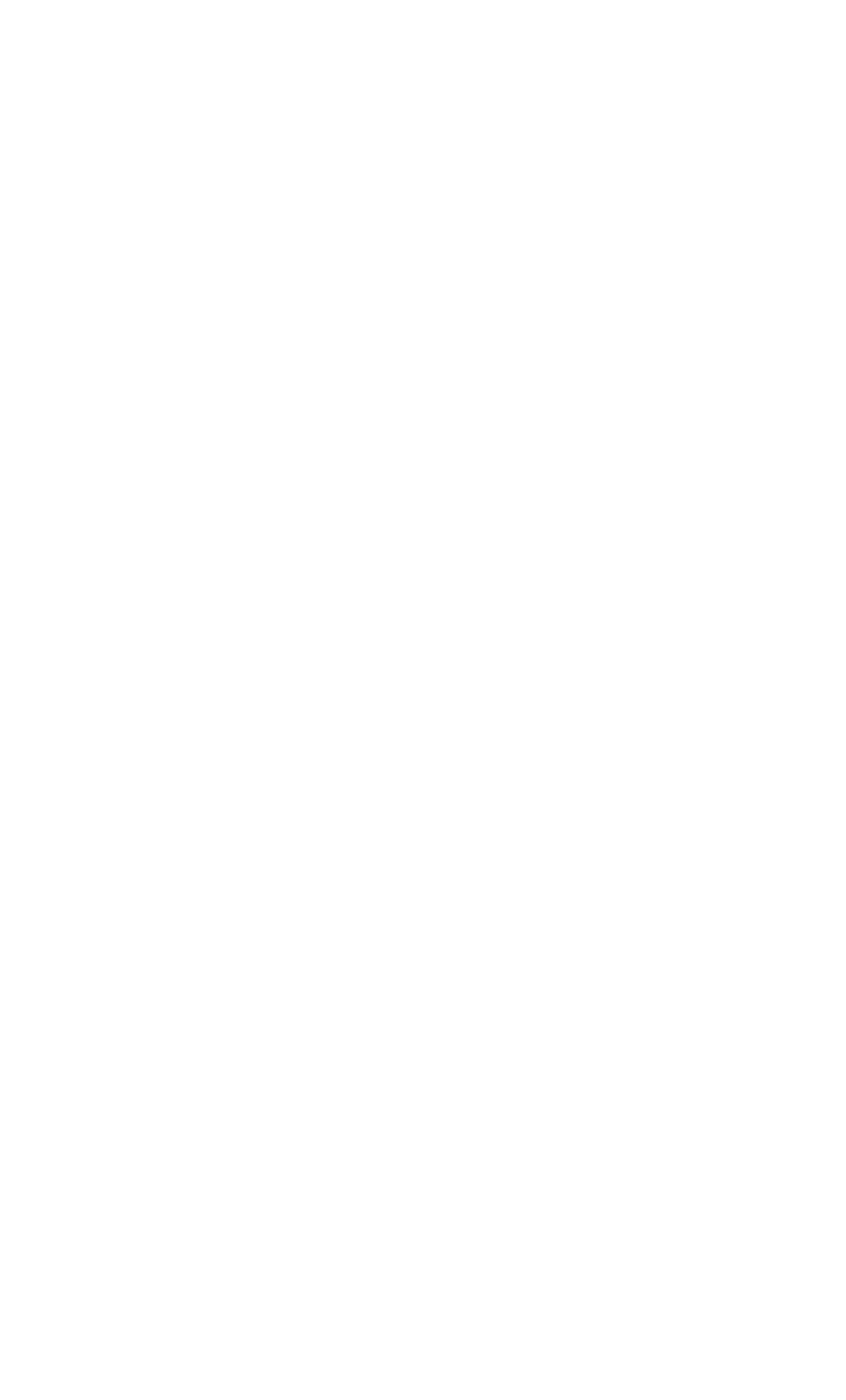Could you highlight the region that needs to be clicked to execute the instruction: "View ABOUT CORE CAR"?

[0.349, 0.681, 0.651, 0.718]